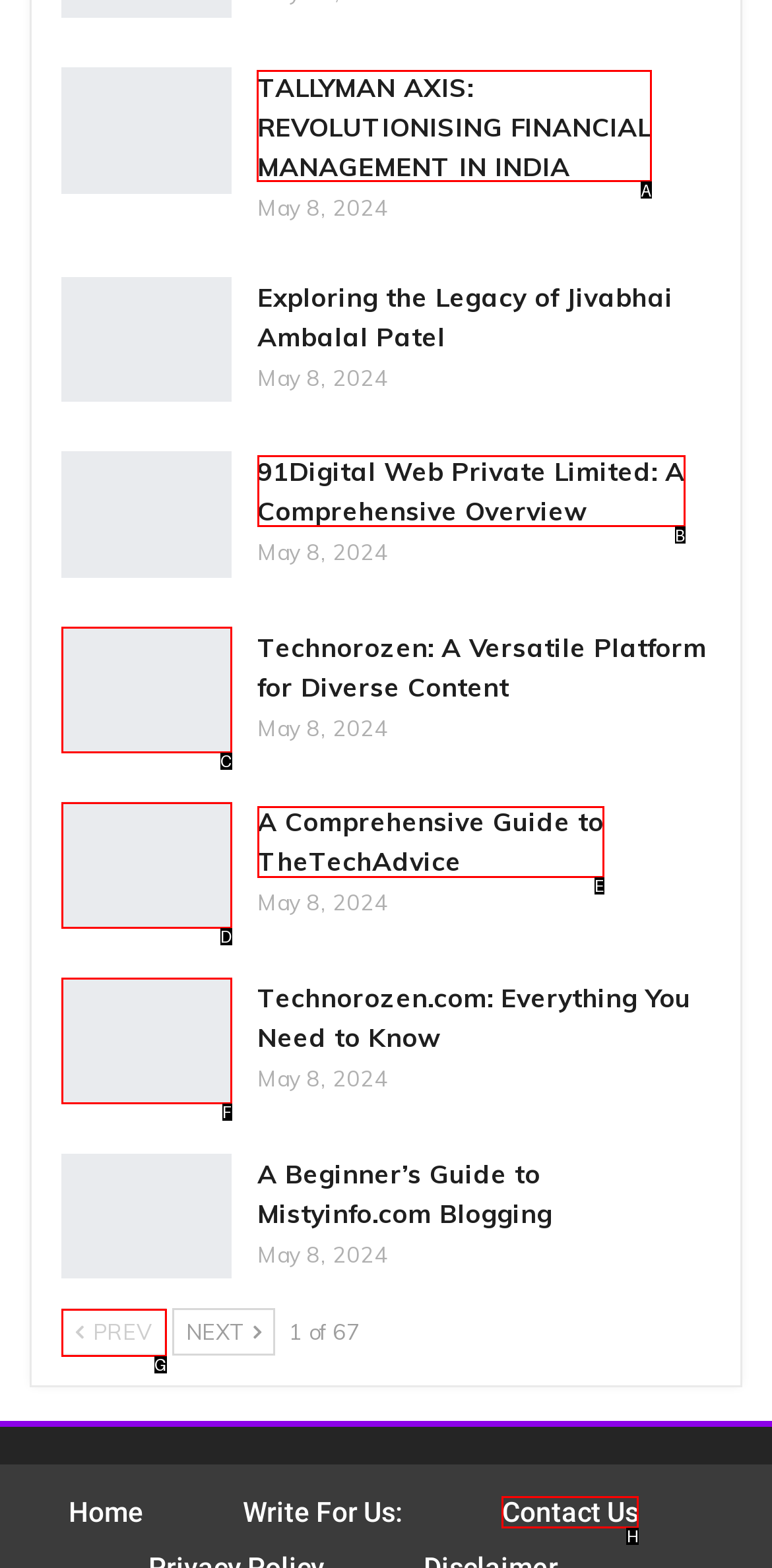Select the proper HTML element to perform the given task: Click on the link 'TALLYMAN AXIS: REVOLUTIONISING FINANCIAL MANAGEMENT IN INDIA' Answer with the corresponding letter from the provided choices.

A